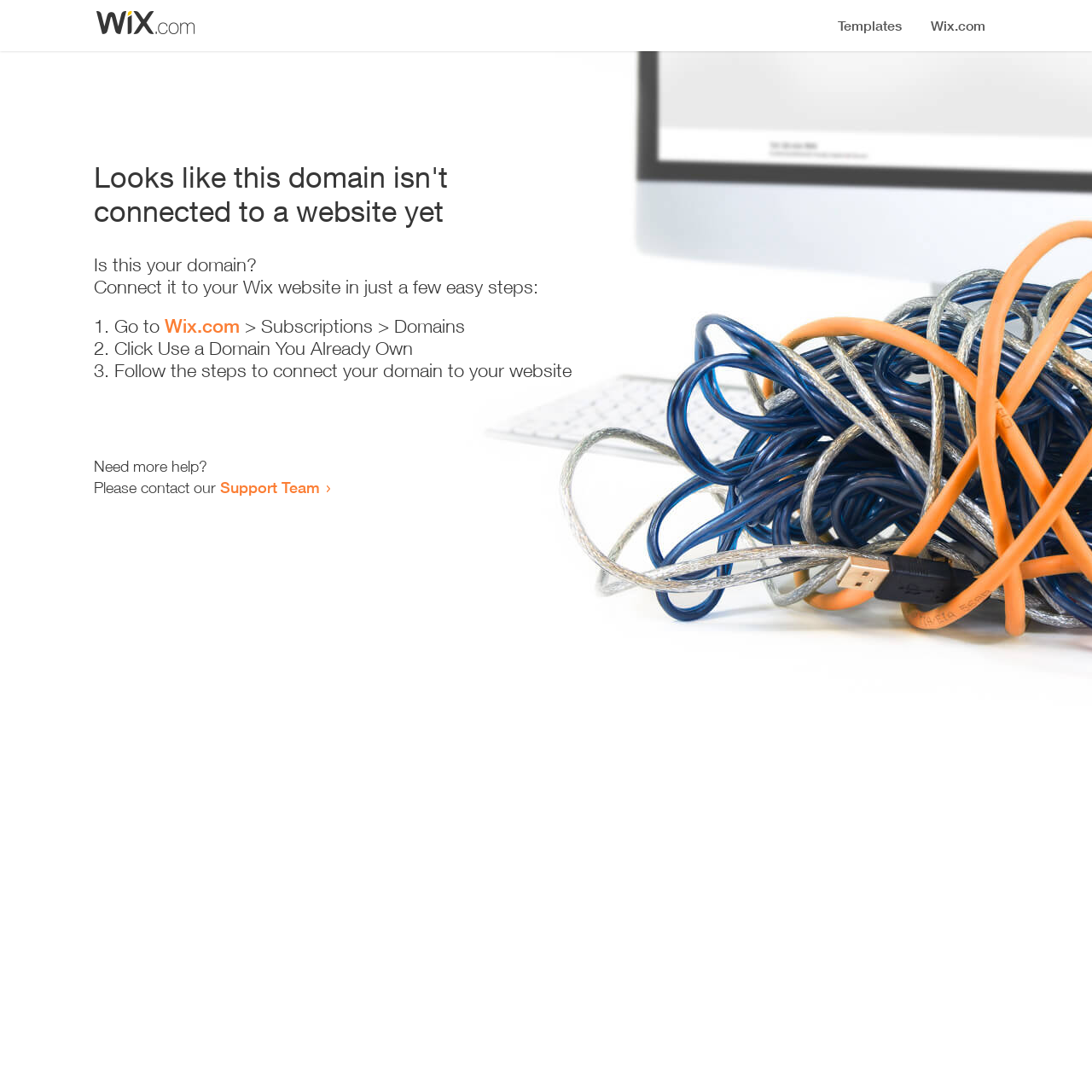Determine the bounding box coordinates of the UI element described below. Use the format (top-left x, top-left y, bottom-right x, bottom-right y) with floating point numbers between 0 and 1: Support Team

[0.202, 0.438, 0.293, 0.455]